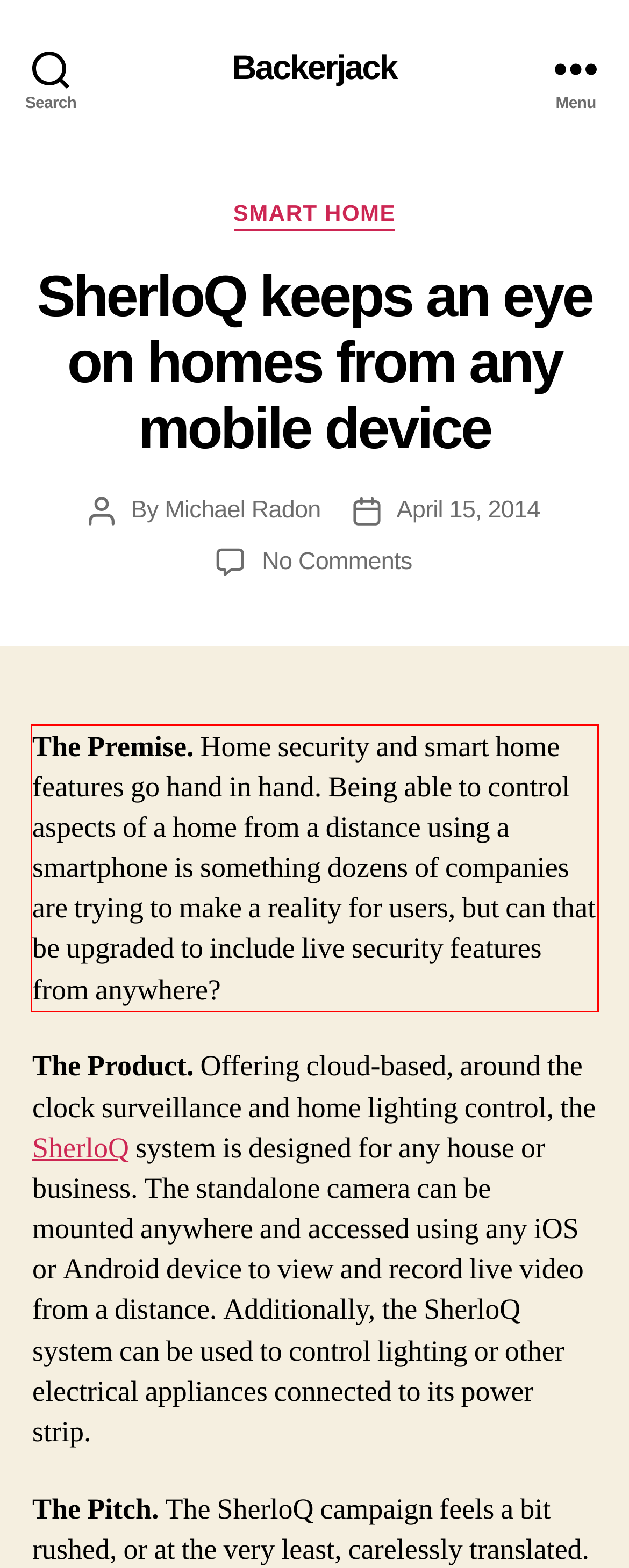Using the provided screenshot, read and generate the text content within the red-bordered area.

The Premise. Home security and smart home features go hand in hand. Being able to control aspects of a home from a distance using a smartphone is something dozens of companies are trying to make a reality for users, but can that be upgraded to include live security features from anywhere?